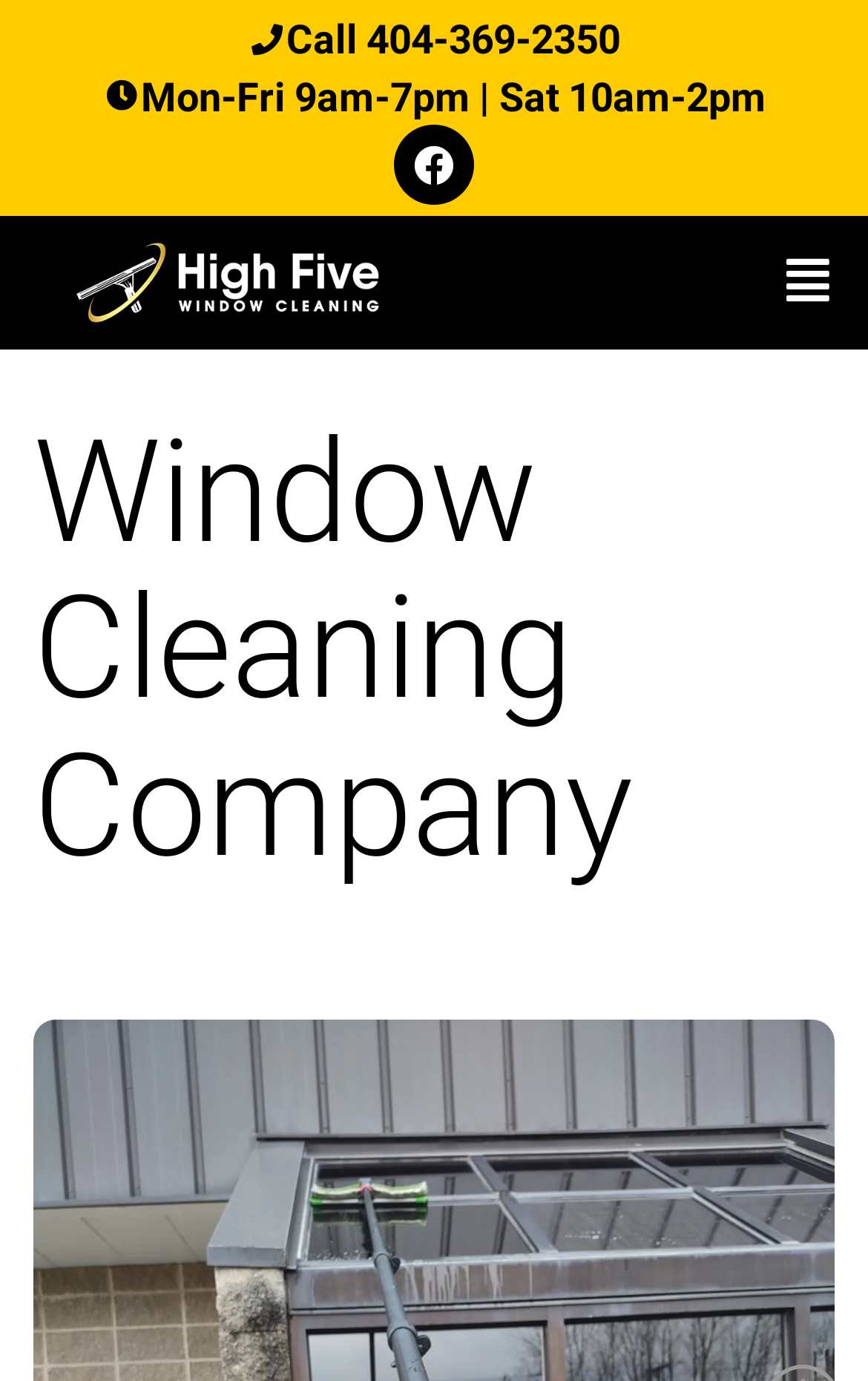What is the logo of the company?
Please respond to the question with a detailed and thorough explanation.

I found the image element with the text 'default-logo' which is located near the top of the page, indicating that it is the company's logo.